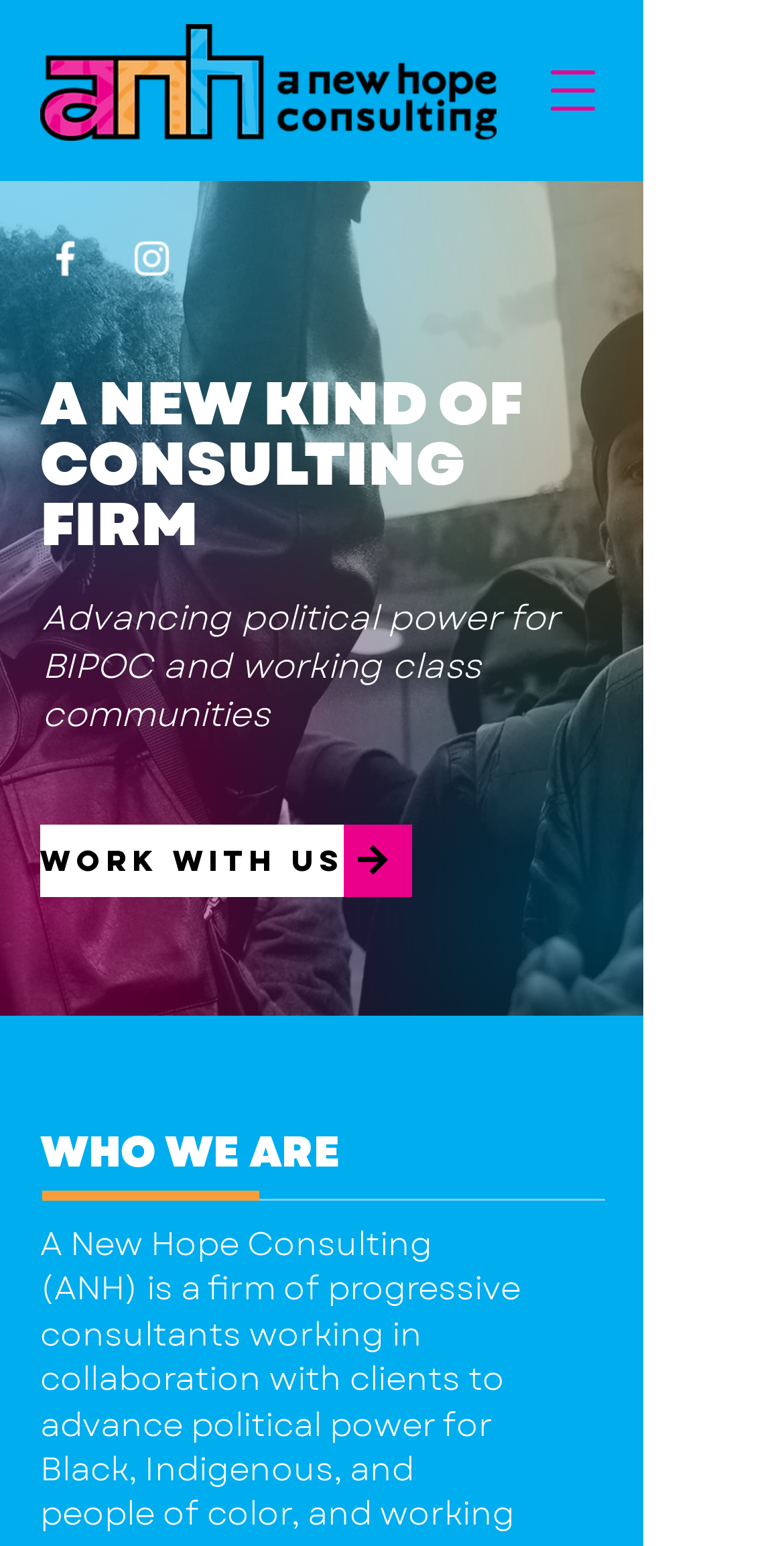Using the given element description, provide the bounding box coordinates (top-left x, top-left y, bottom-right x, bottom-right y) for the corresponding UI element in the screenshot: #comp-k2lyd93p svg [data-color="1"] {fill: #000000;}

[0.456, 0.546, 0.495, 0.566]